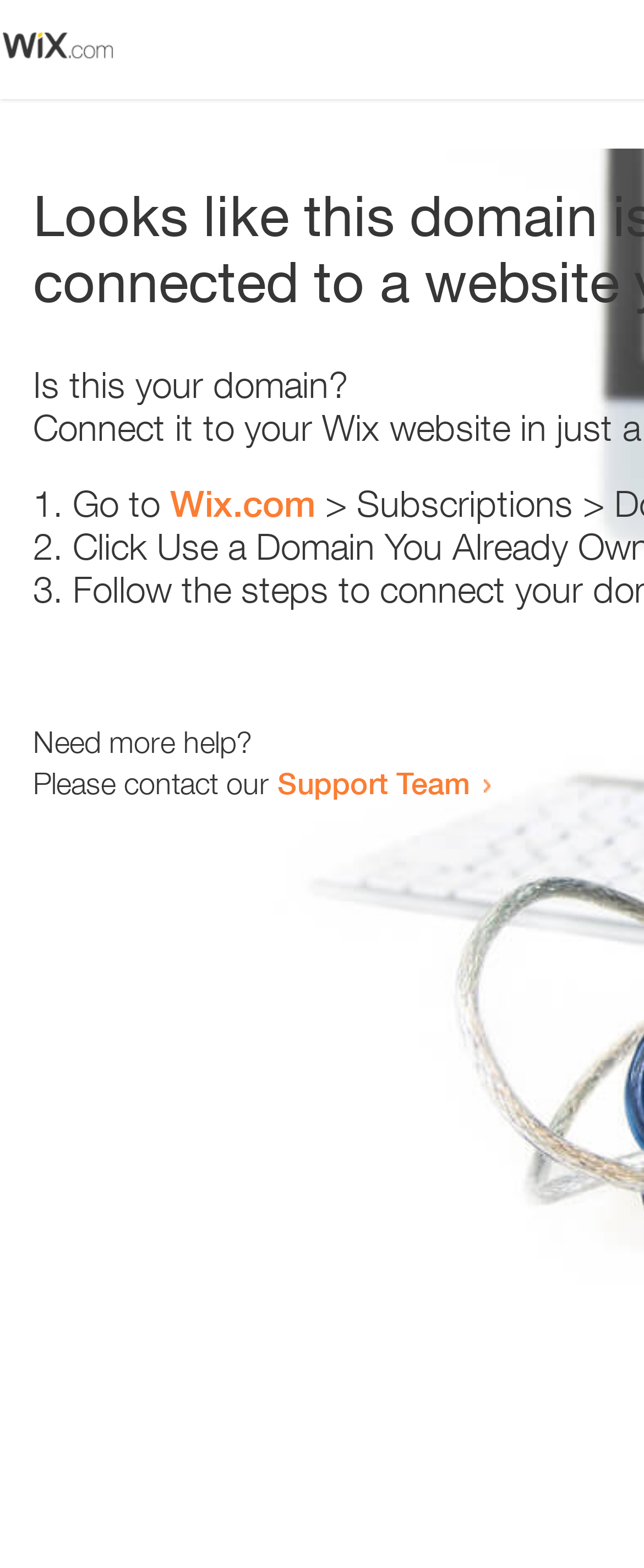Describe all the significant parts and information present on the webpage.

The webpage appears to be an error page, with a small image at the top left corner. Below the image, there is a question "Is this your domain?" in a prominent position. 

To the right of the question, there is a numbered list with three items. The first item starts with "1." and suggests going to "Wix.com". The second item starts with "2." and the third item starts with "3.", but their contents are not specified. 

Below the list, there is a message "Need more help?" followed by a sentence "Please contact our Support Team" with a link to the Support Team. The link is positioned to the right of the sentence.